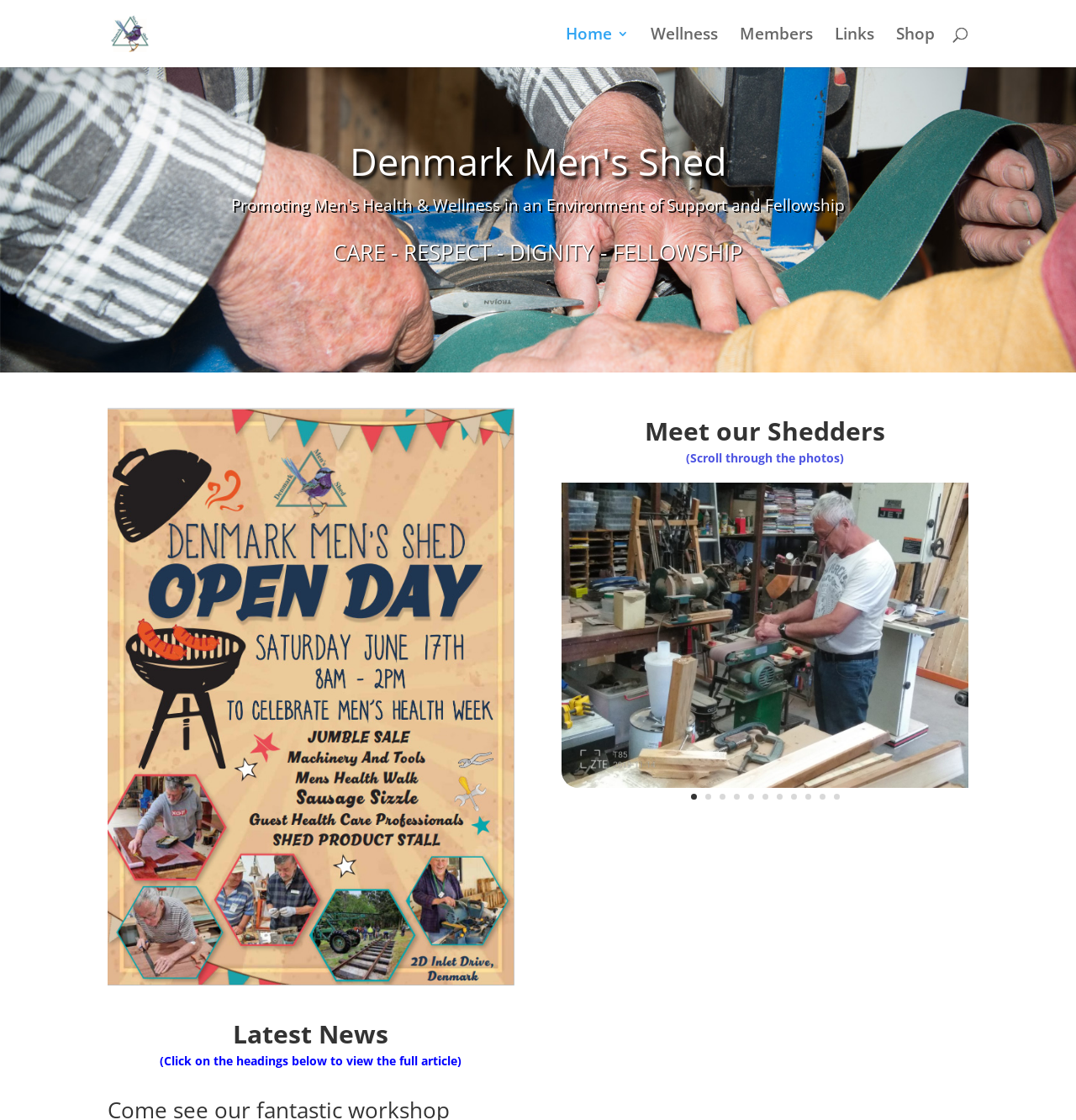Create a full and detailed caption for the entire webpage.

The webpage is about Denmark Men's Shed, an organization that provides support and fellowship. At the top left, there is a logo image of Denmark Men's Shed, accompanied by a link with the same name. Below the logo, there is a search bar that spans across the top of the page.

The main navigation menu is located at the top center, consisting of six links: Home 3, Wellness, Members, Links, Shop, and Denmark Men's Shed. These links are evenly spaced and aligned horizontally.

Below the navigation menu, there is a large heading that reads "Denmark Men's Shed" followed by a series of headings that outline the organization's values: CARE - RESPECT - DIGNITY - FELLOWSHIP. 

On the left side of the page, there is a large image that takes up most of the vertical space. Above the image, there is a heading that reads "Latest News" followed by a subheading that instructs users to click on the headings below to view the full article.

On the right side of the page, there is a section dedicated to "Meet our Shedders" with a heading and a subheading that says "Scroll through the photos". Below this section, there are multiple links with numbers from 1 to 11, each accompanied by a small image. These links are arranged in a grid-like pattern.

At the bottom of the page, there is a link "DMS 6" with an accompanying image. Overall, the webpage has a simple and organized layout, with clear headings and concise text that effectively communicates the organization's purpose and values.